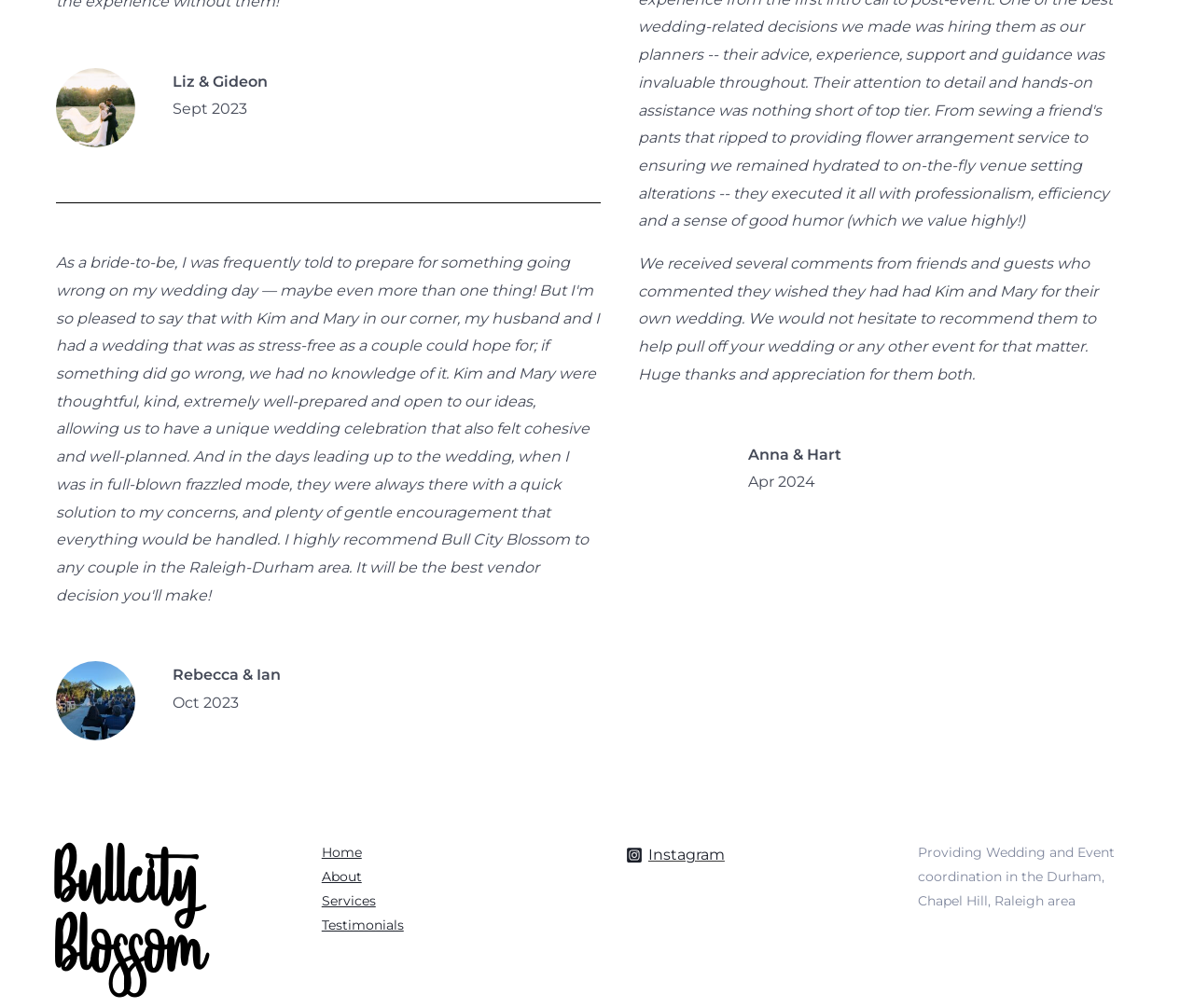What area do Kim and Mary provide their services in?
Using the visual information, reply with a single word or short phrase.

Durham, Chapel Hill, Raleigh